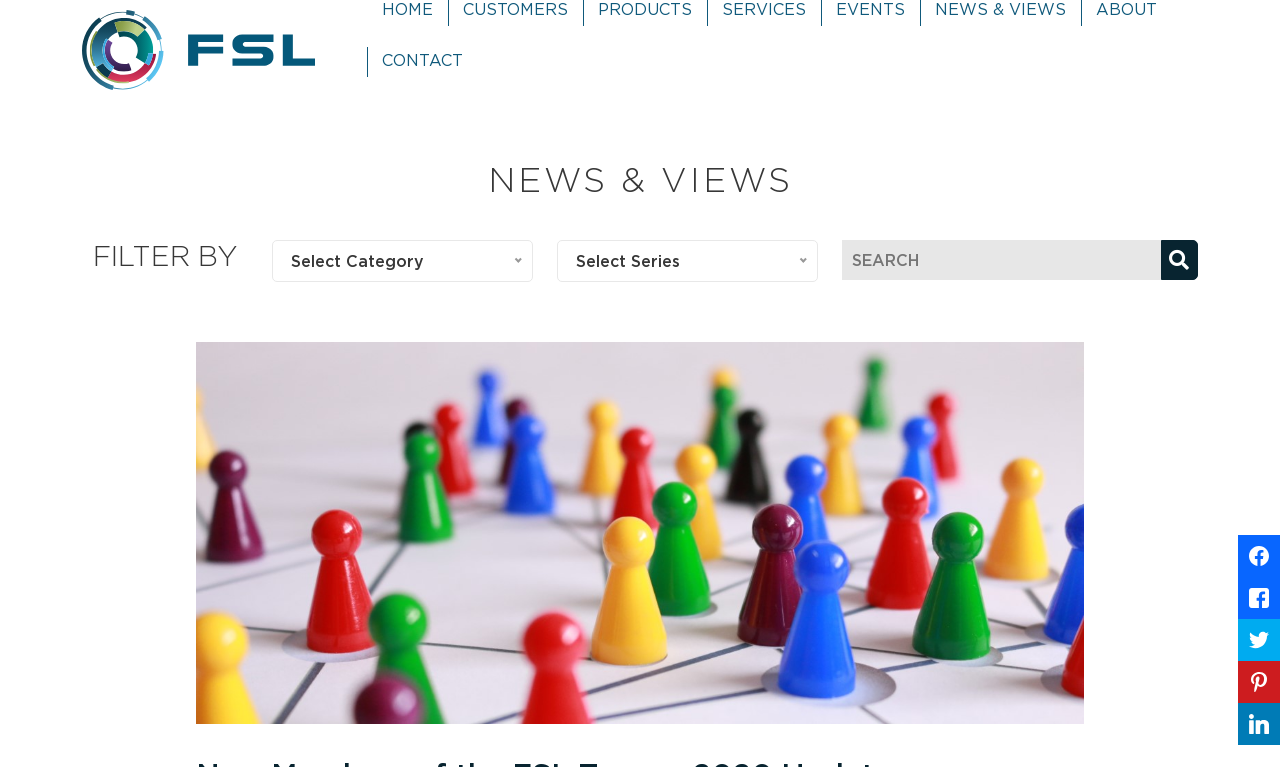Indicate the bounding box coordinates of the element that must be clicked to execute the instruction: "Click on Financial Software Ltd.". The coordinates should be given as four float numbers between 0 and 1, i.e., [left, top, right, bottom].

[0.064, 0.045, 0.246, 0.068]